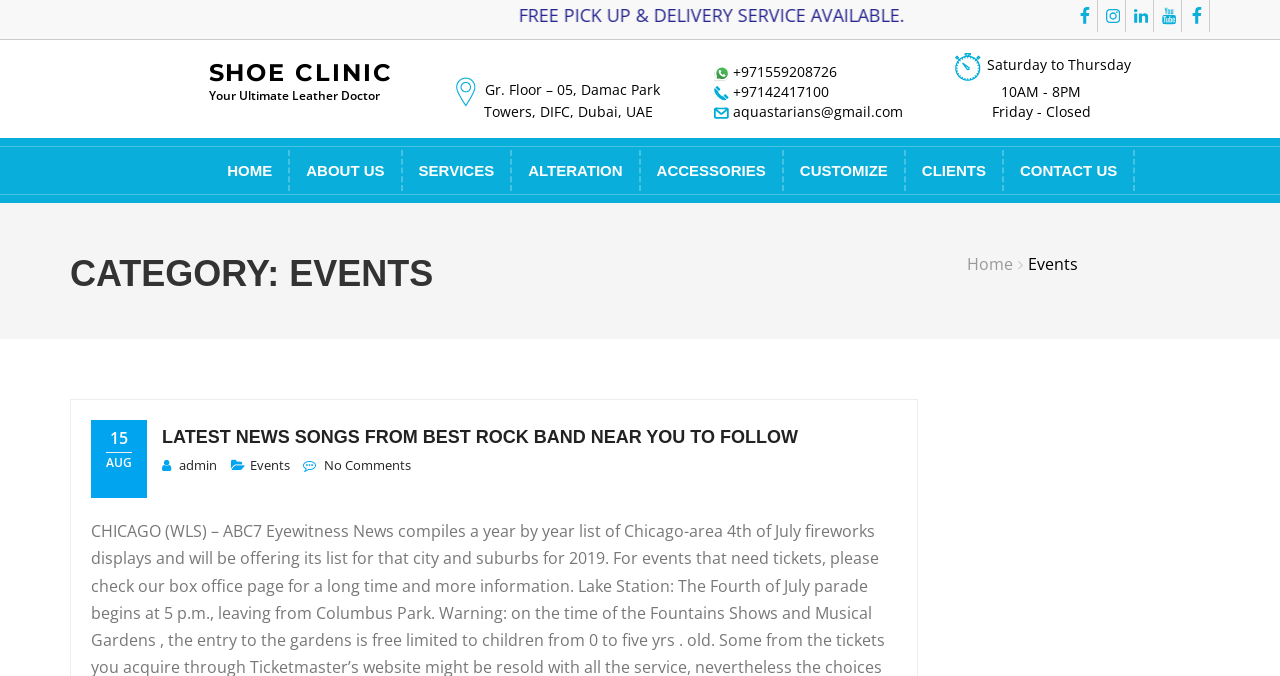Provide a single word or phrase to answer the given question: 
What is the date mentioned on the webpage?

15 AUG